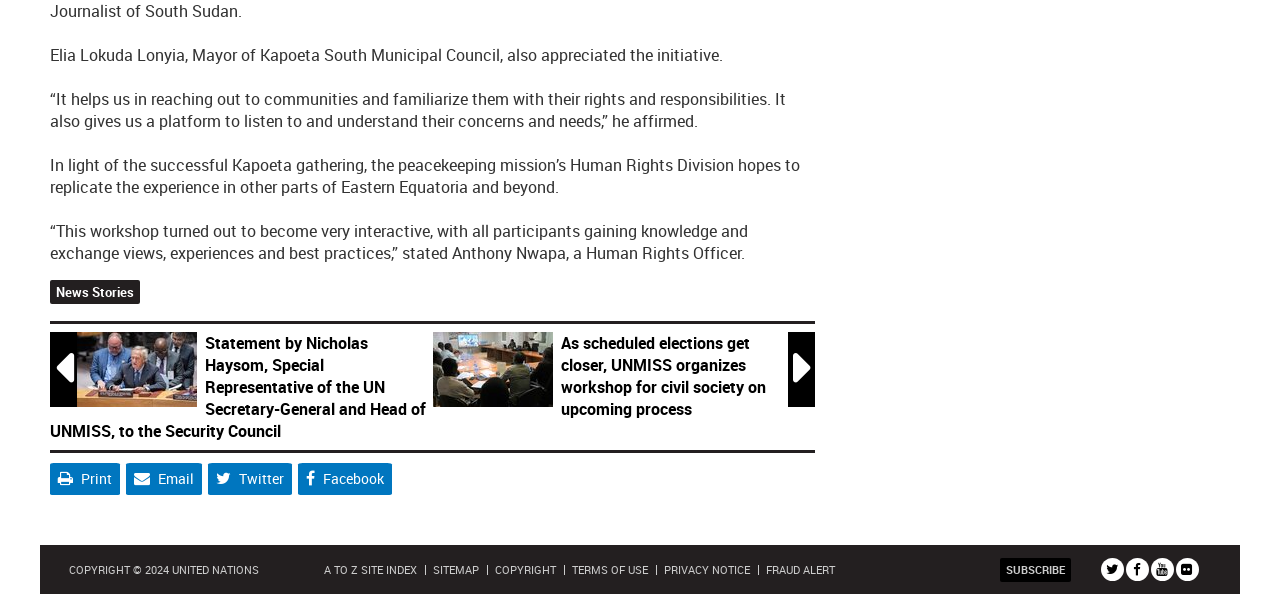Specify the bounding box coordinates of the region I need to click to perform the following instruction: "Buy The Governor's Kitchen Cookbook". The coordinates must be four float numbers in the range of 0 to 1, i.e., [left, top, right, bottom].

None